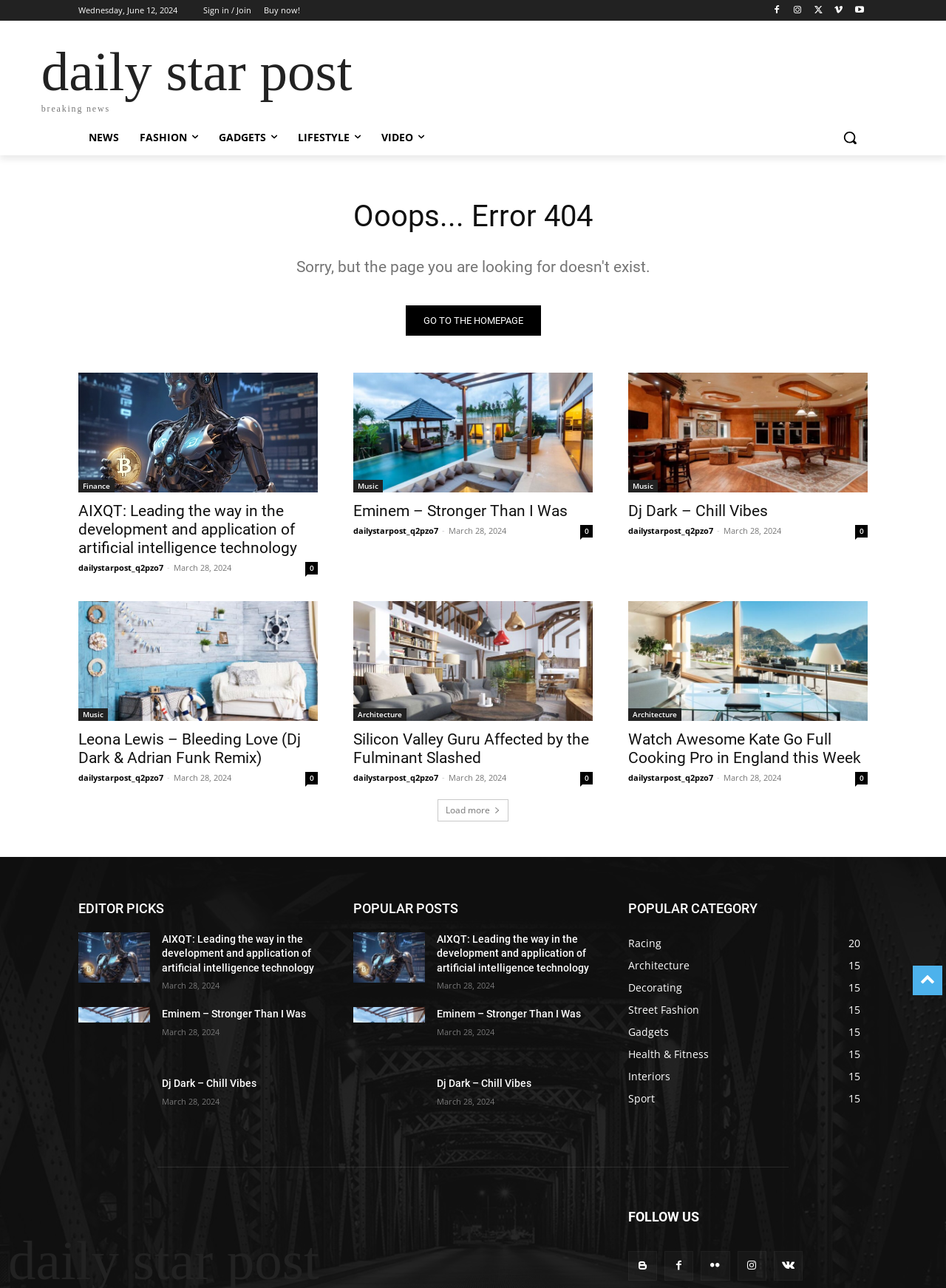Identify the bounding box coordinates of the specific part of the webpage to click to complete this instruction: "Go to the homepage".

[0.429, 0.237, 0.571, 0.26]